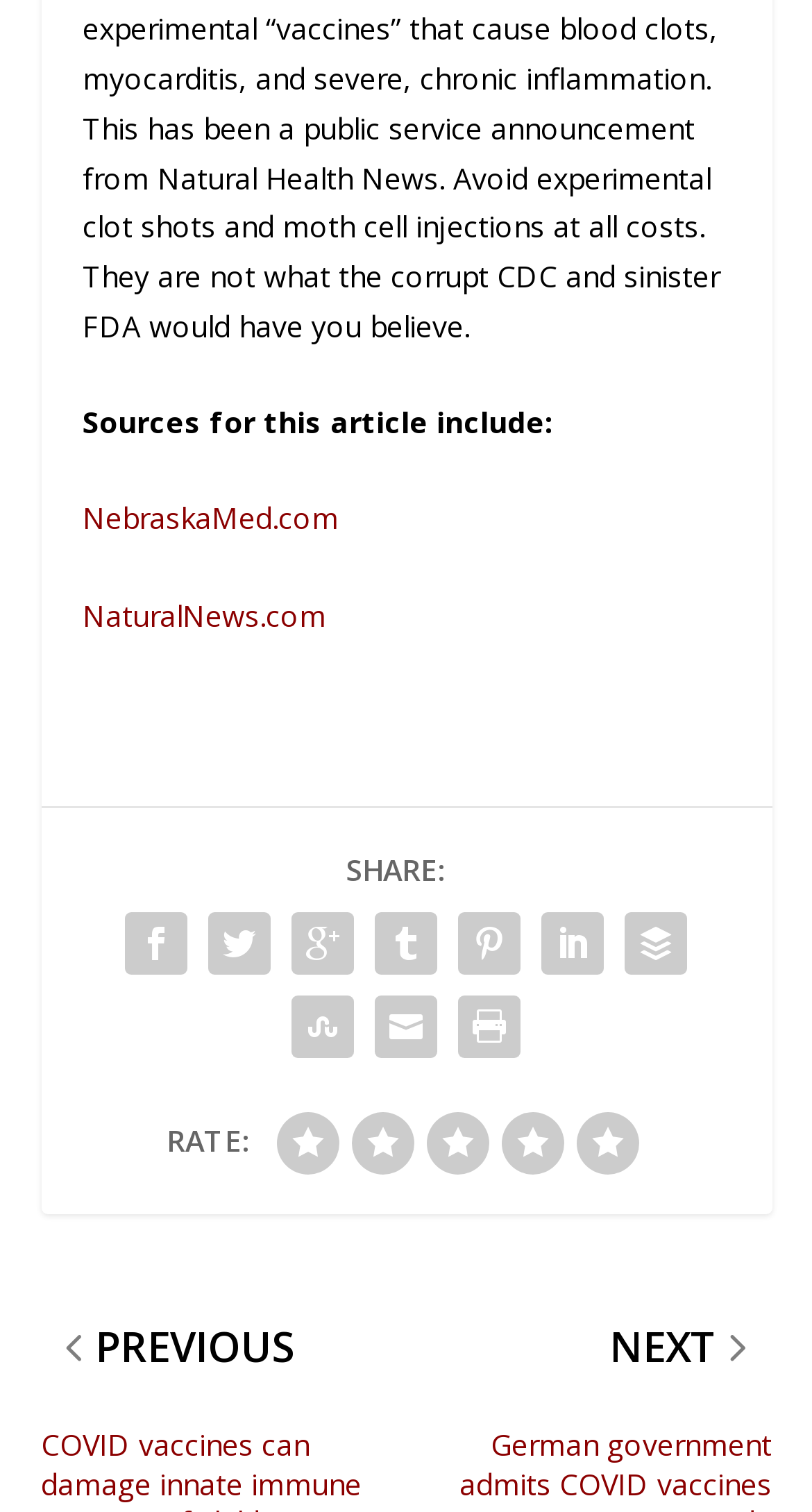Locate the coordinates of the bounding box for the clickable region that fulfills this instruction: "Click on the SHARE link".

[0.426, 0.562, 0.549, 0.589]